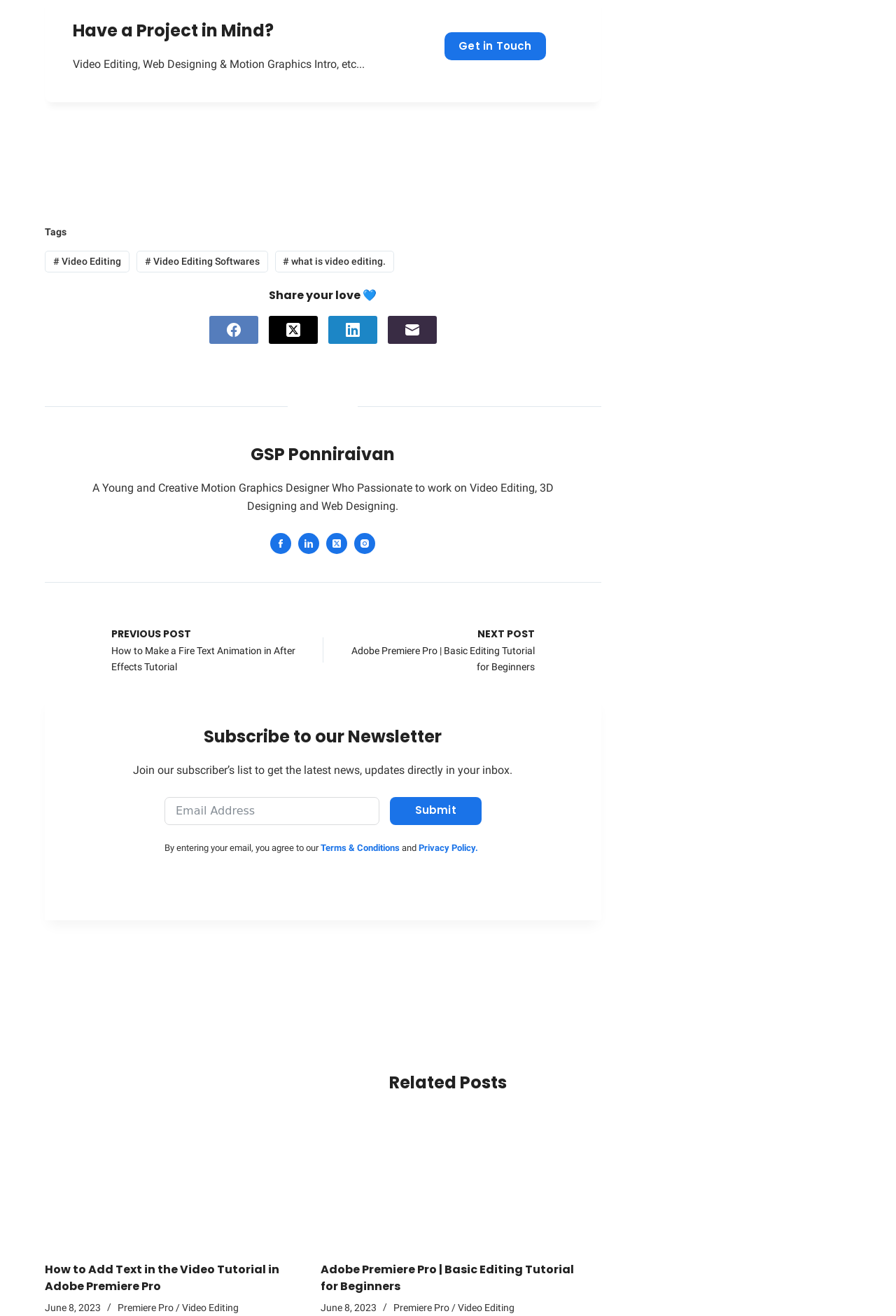Answer the question in a single word or phrase:
How many related posts are present in the webpage?

2